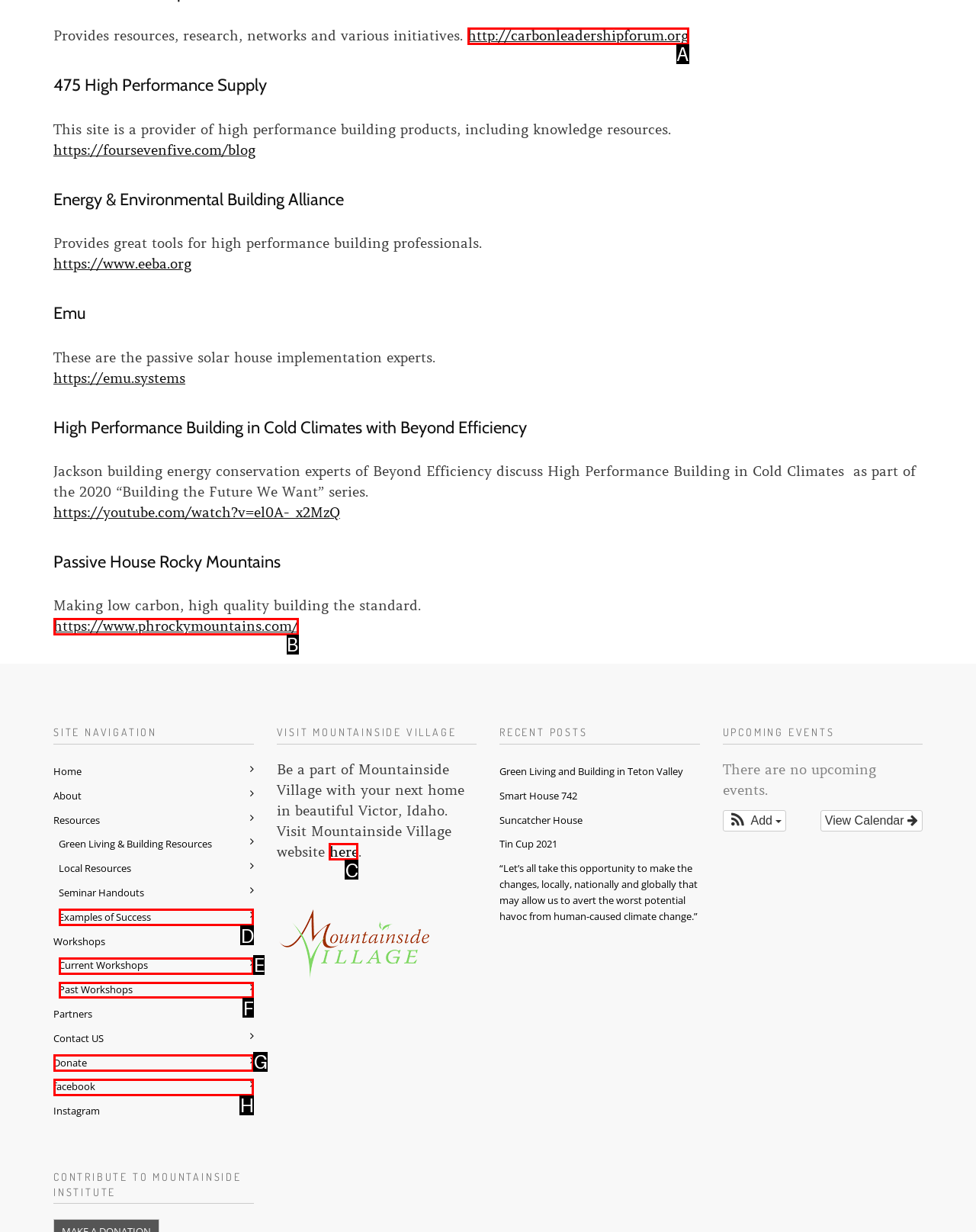Identify which option matches the following description: Past Workshops
Answer by giving the letter of the correct option directly.

F